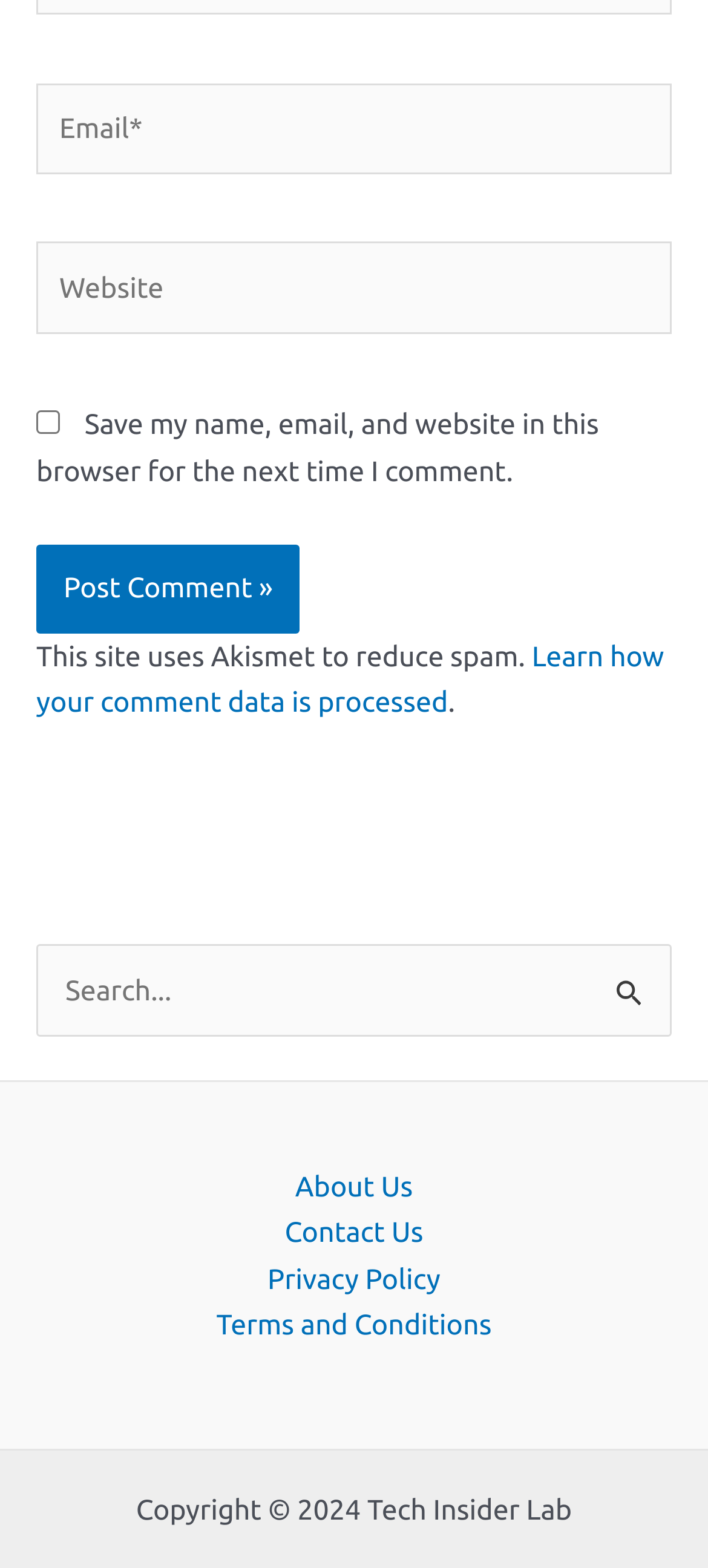Based on the image, provide a detailed response to the question:
What is the label of the first textbox?

The first textbox has a label 'Email*' which indicates that it is used to input the user's email address.